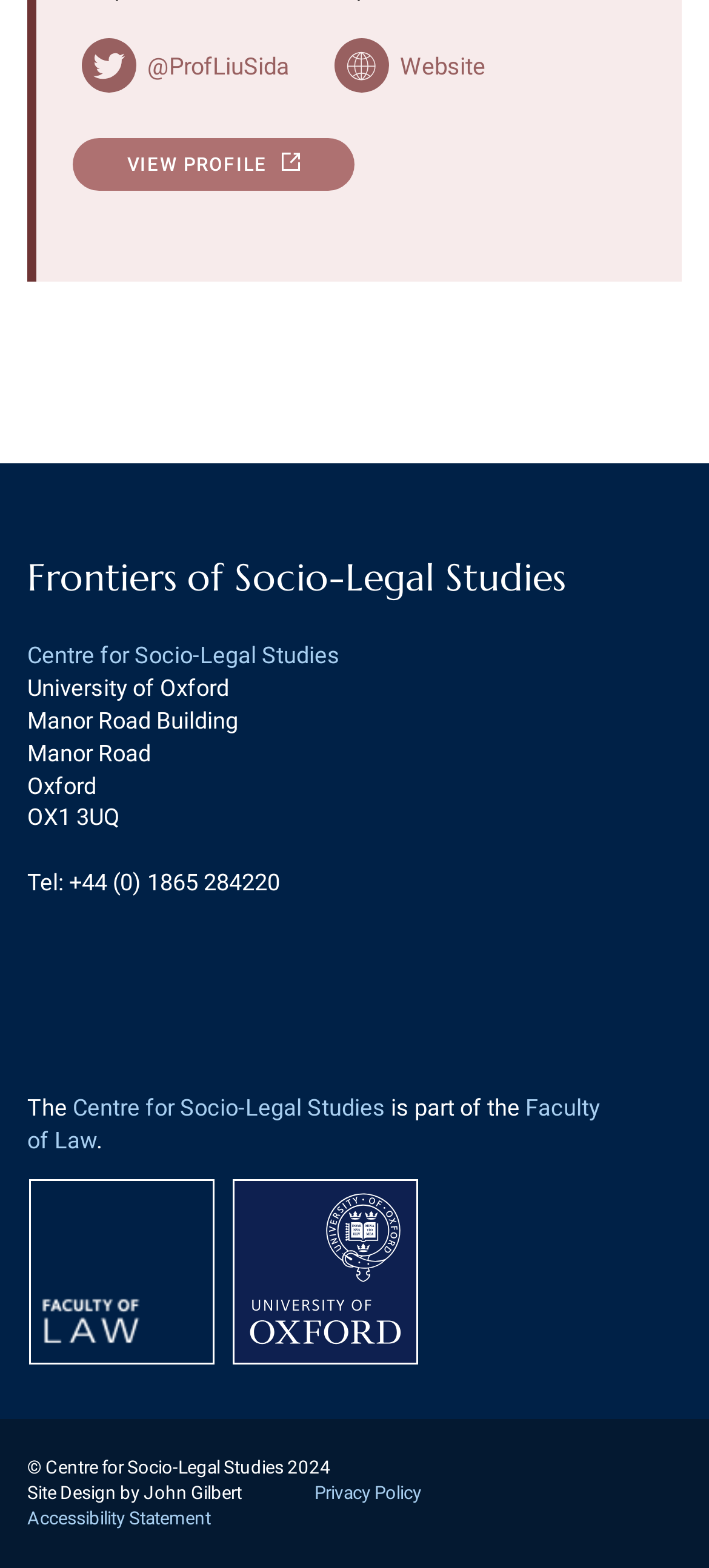Respond concisely with one word or phrase to the following query:
What is the faculty that the centre is part of?

Faculty of Law